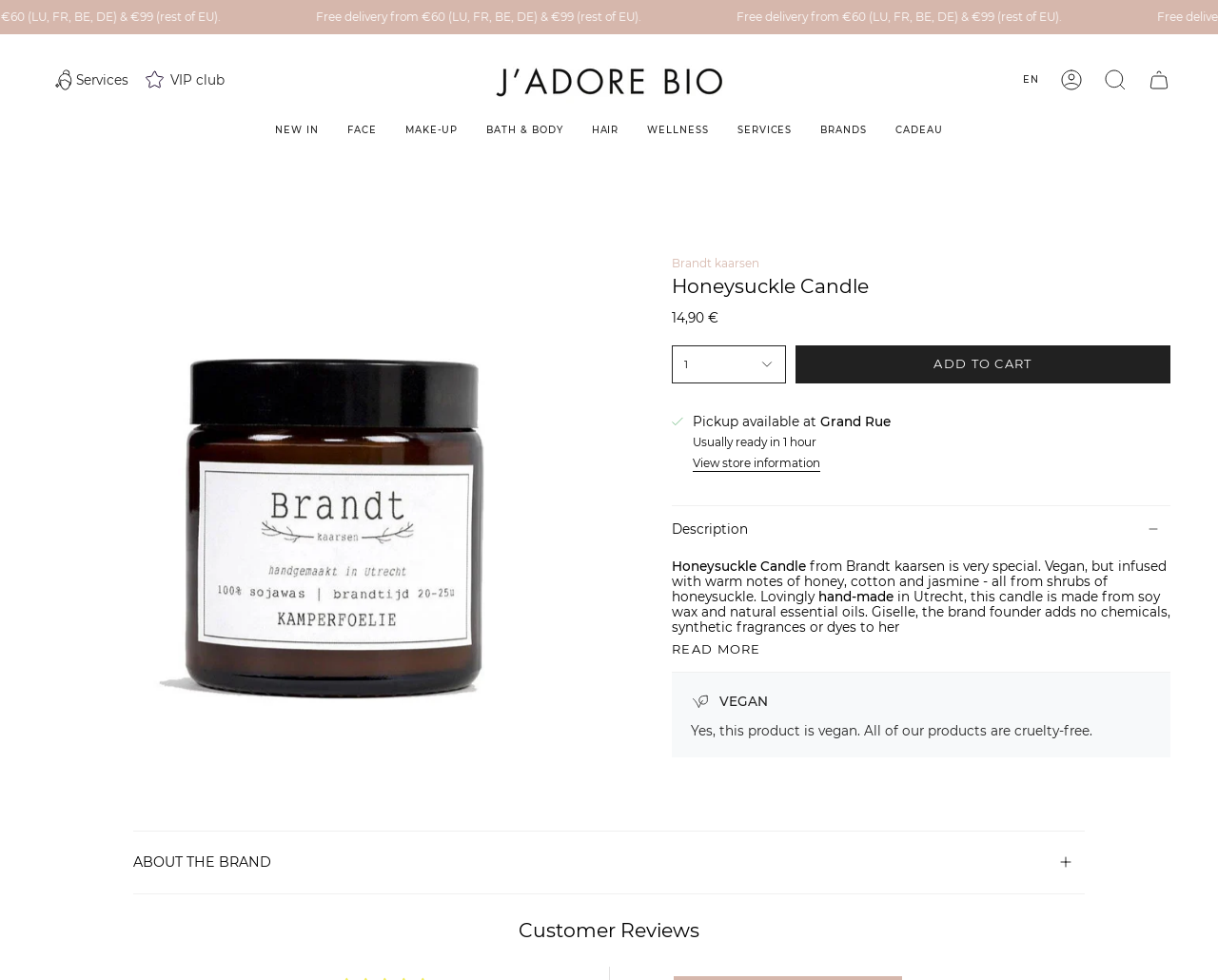Describe every aspect of the webpage in a detailed manner.

This webpage appears to be an e-commerce website, specifically a product page for a candle called "Honeysuckle Candle" from the brand "Brandt kaarsen". 

At the top of the page, there is a navigation menu with links to various sections of the website, including "Services", "VIP club", and "ACCOUNT". There is also a language selection dropdown menu and a search button.

Below the navigation menu, there is a prominent image of the candle, accompanied by a heading with the product name and a price of "14,90 €". There are also buttons to add the product to the cart and to select the quantity.

To the right of the product image, there is a section with information about the product, including a description, details about the brand, and customer reviews. The description mentions that the candle is vegan, hand-made in Utrecht, and infused with natural essential oils.

Further down the page, there is a section with additional information about the product, including a "READ MORE" button to expand the description. There is also a section with a "VEGAN" label and a brief statement about the product being cruelty-free.

At the very bottom of the page, there is a section with a heading "Customer Reviews" and a dropdown menu to expand or collapse the section.